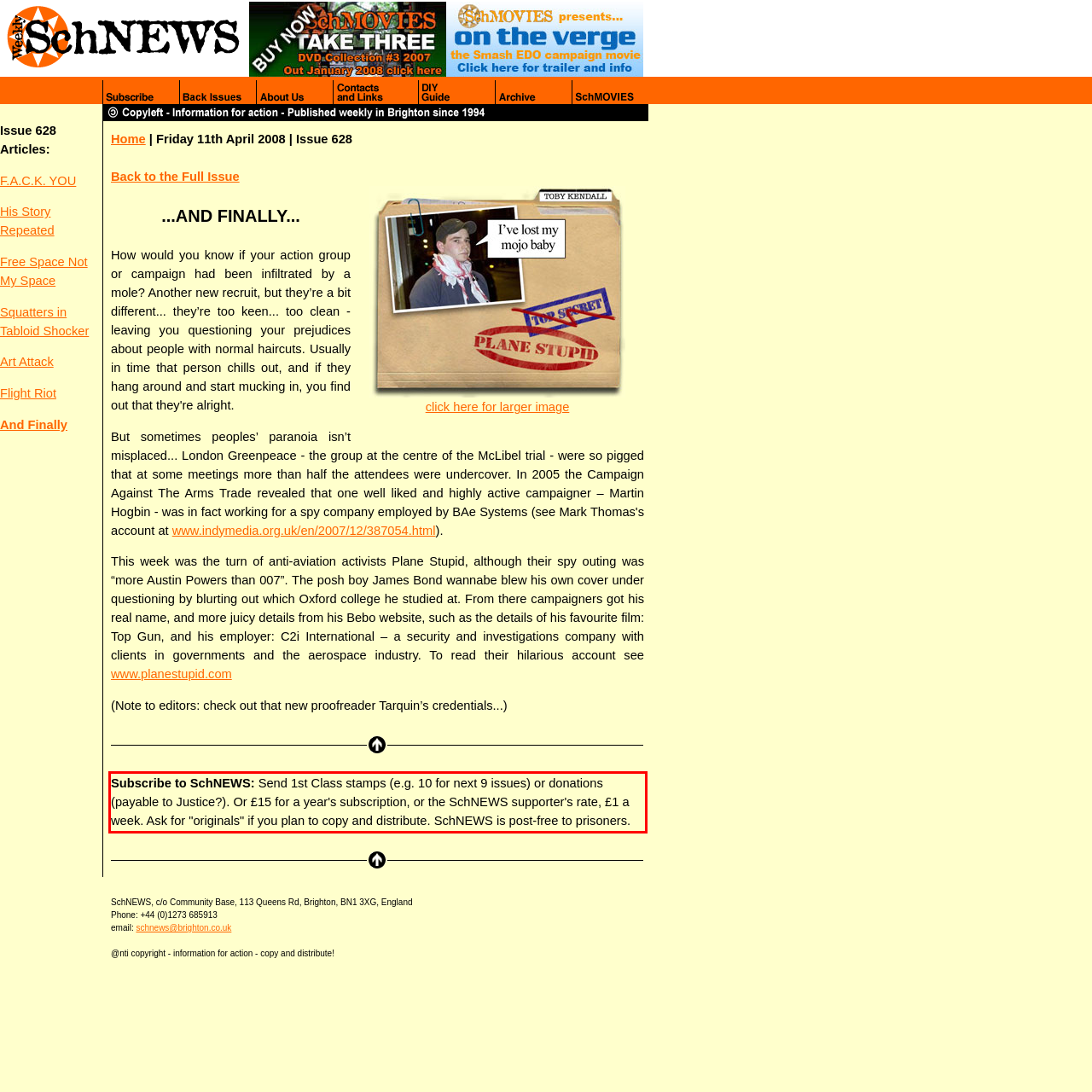Please recognize and transcribe the text located inside the red bounding box in the webpage image.

Subscribe to SchNEWS: Send 1st Class stamps (e.g. 10 for next 9 issues) or donations (payable to Justice?). Or £15 for a year's subscription, or the SchNEWS supporter's rate, £1 a week. Ask for "originals" if you plan to copy and distribute. SchNEWS is post-free to prisoners.